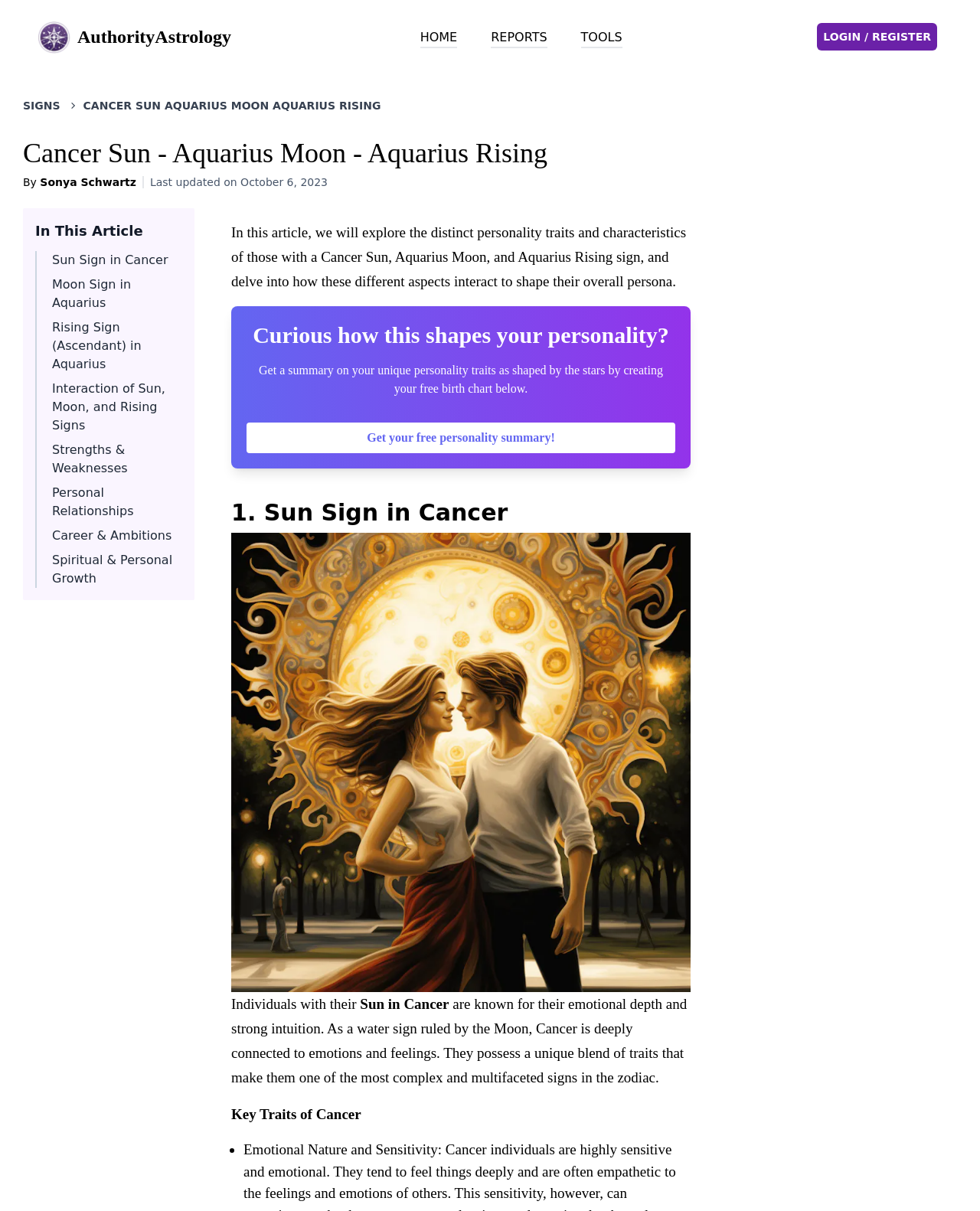Please give a one-word or short phrase response to the following question: 
What is the purpose of the 'Get your free personality summary!' button?

To create a free birth chart